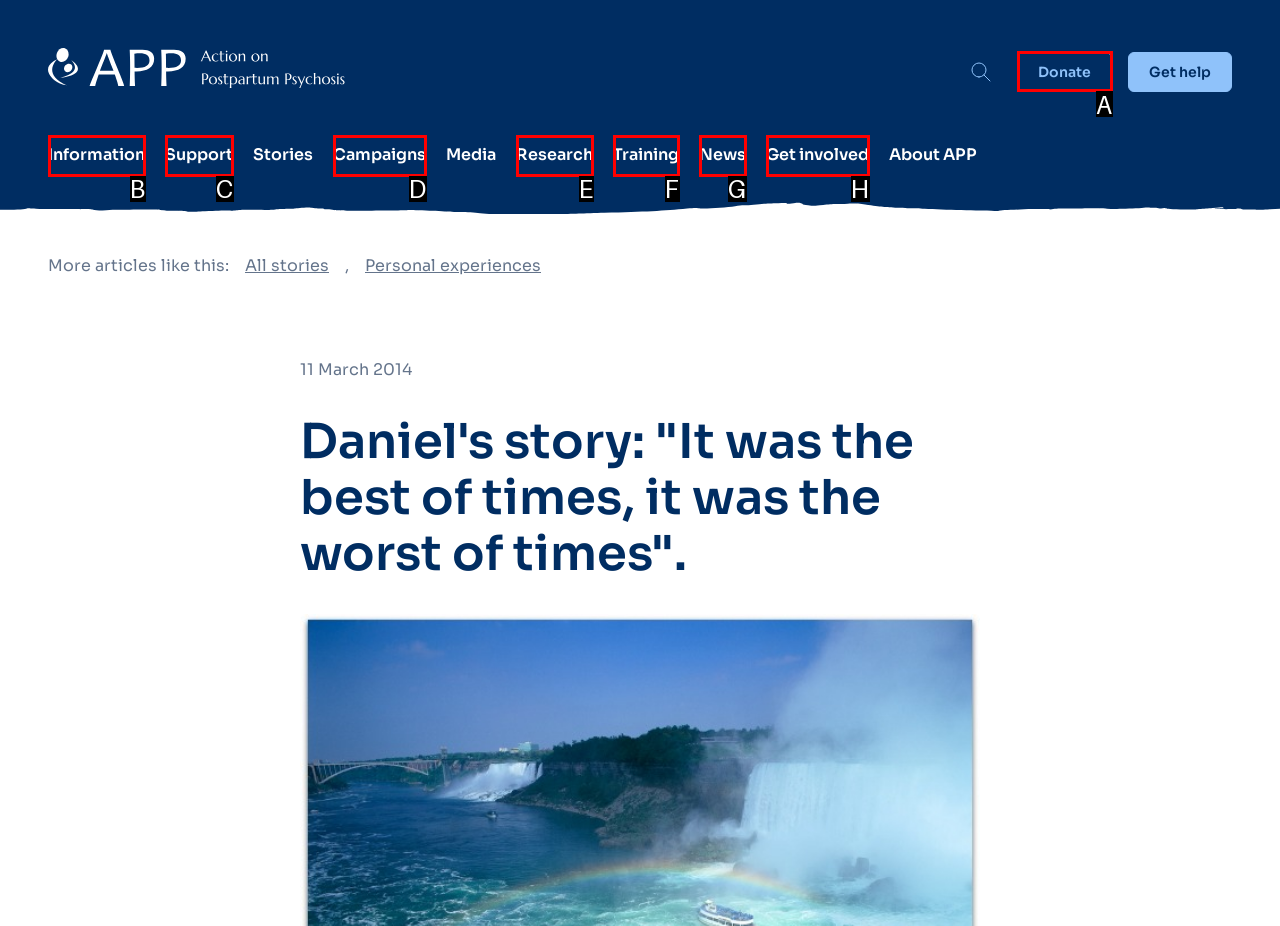Specify the letter of the UI element that should be clicked to achieve the following: View the 'Contemporary Arts Theses' collection
Provide the corresponding letter from the choices given.

None